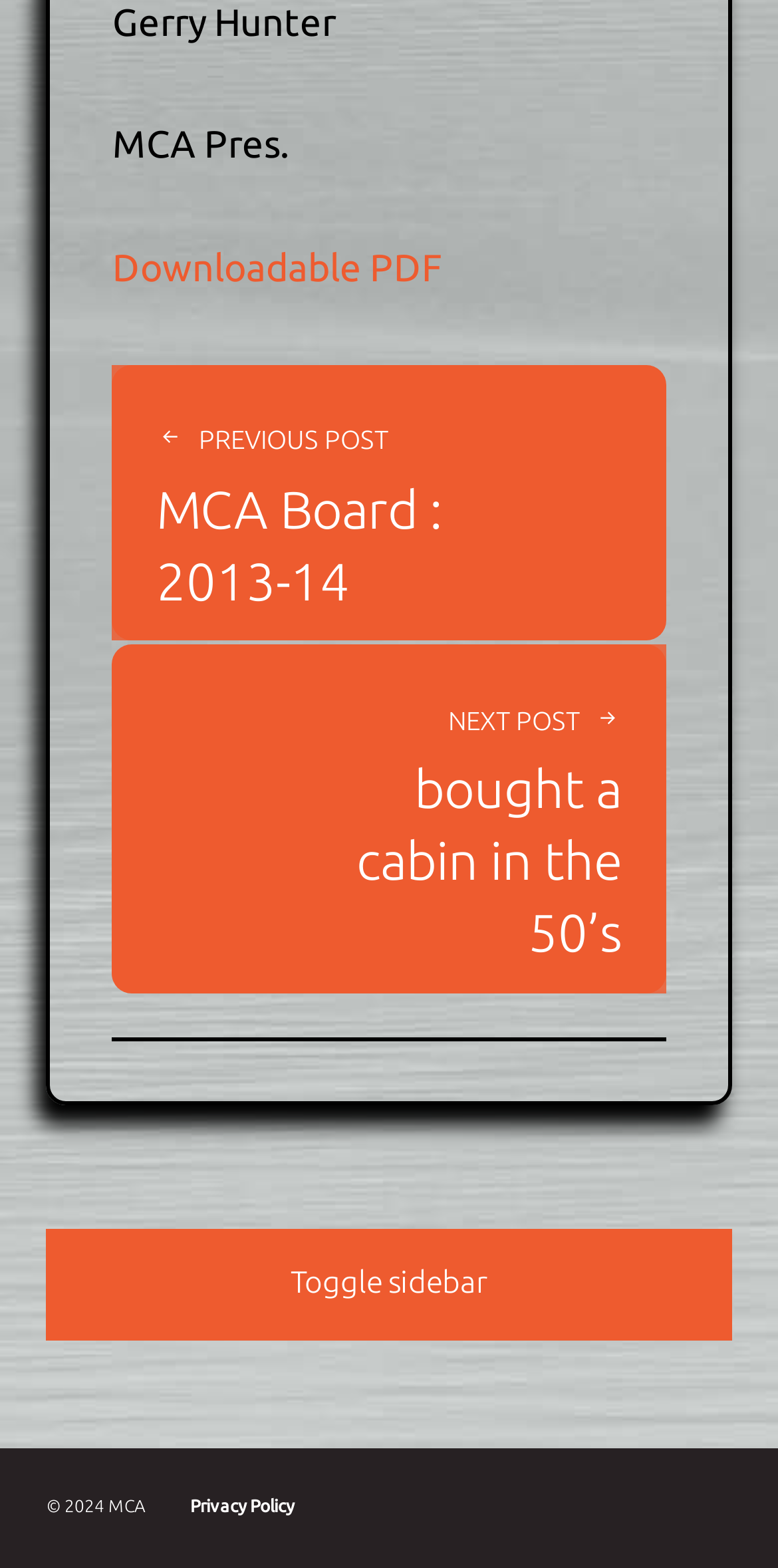Respond with a single word or phrase to the following question: What is the purpose of the sidebar?

Toggle sidebar